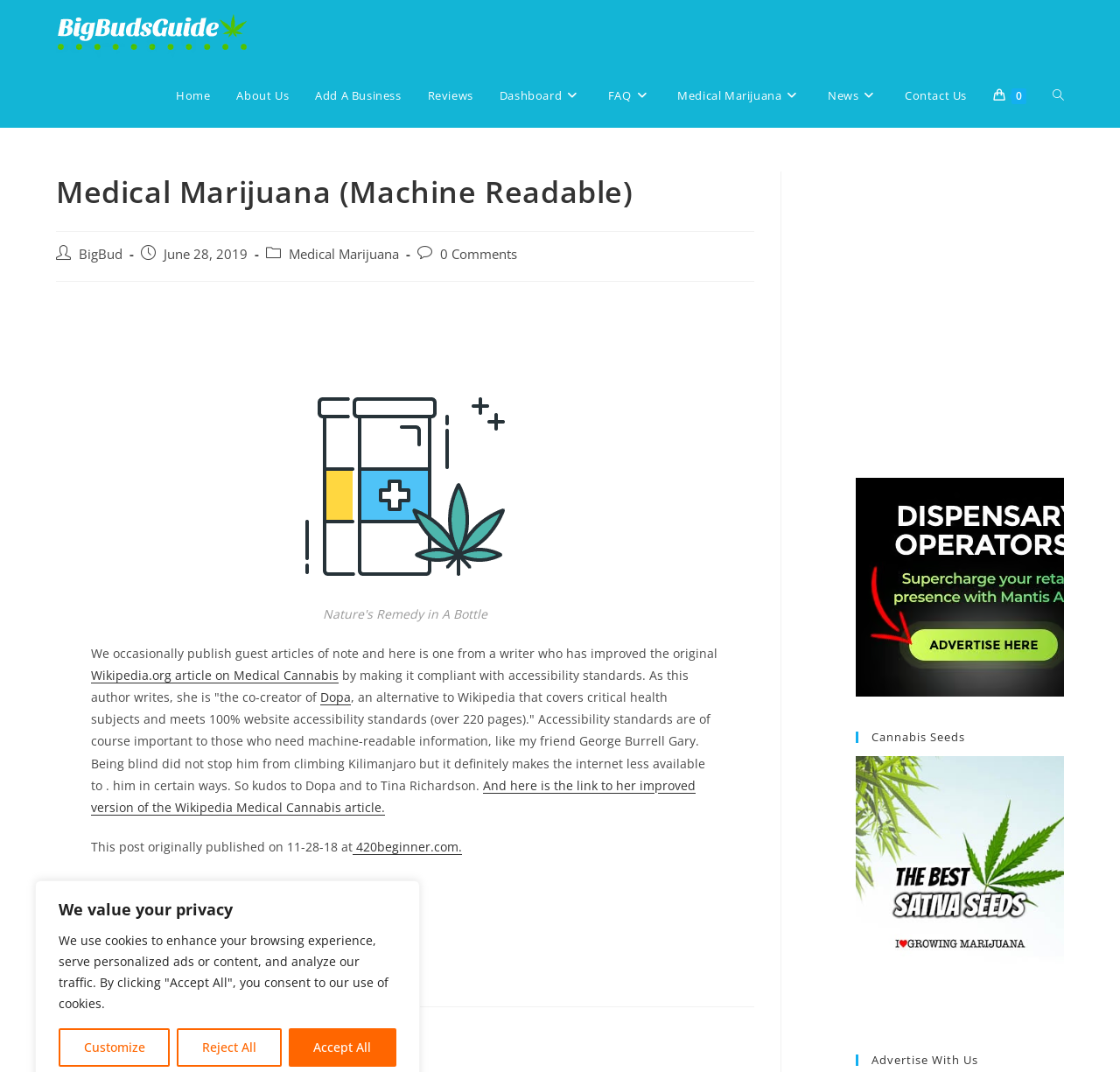Can you find the bounding box coordinates of the area I should click to execute the following instruction: "Visit the Home page"?

[0.145, 0.06, 0.199, 0.119]